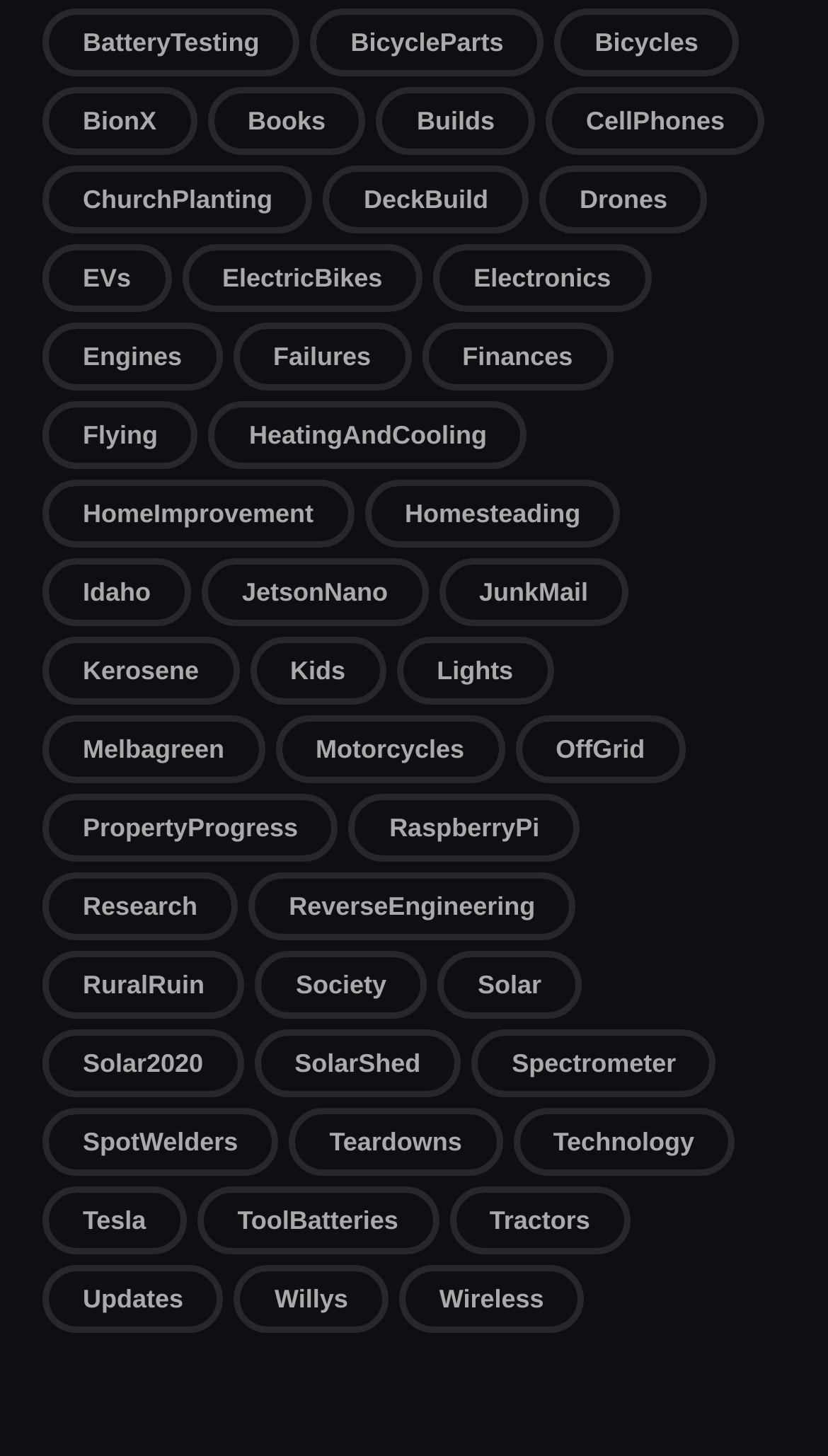Give a one-word or short phrase answer to the question: 
What is the first link on the webpage?

BatteryTesting